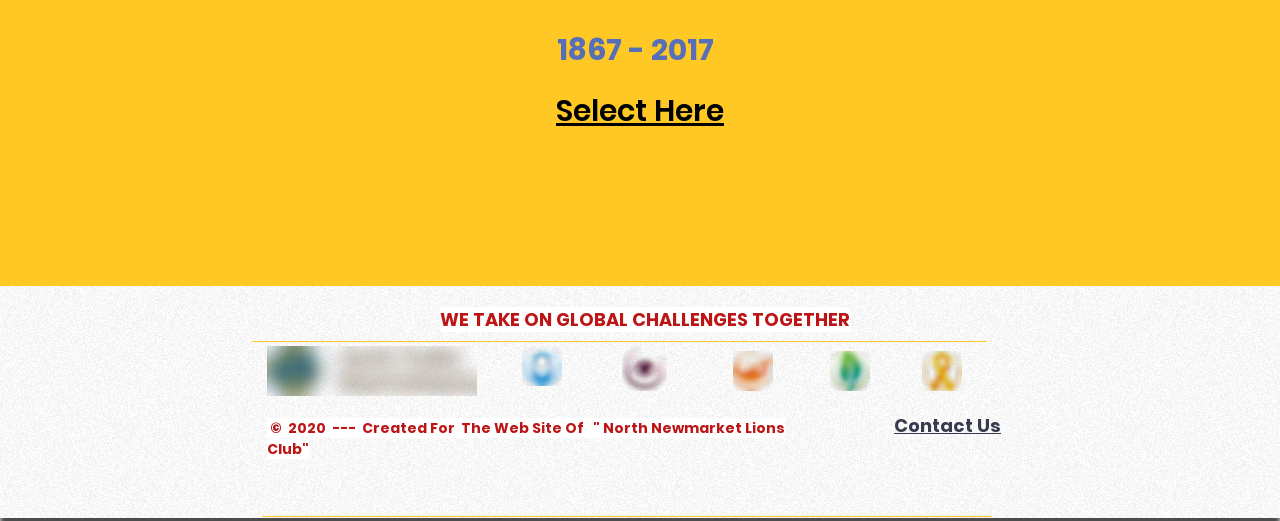For the following element description, predict the bounding box coordinates in the format (top-left x, top-left y, bottom-right x, bottom-right y). All values should be floating point numbers between 0 and 1. Description: Appearances

None